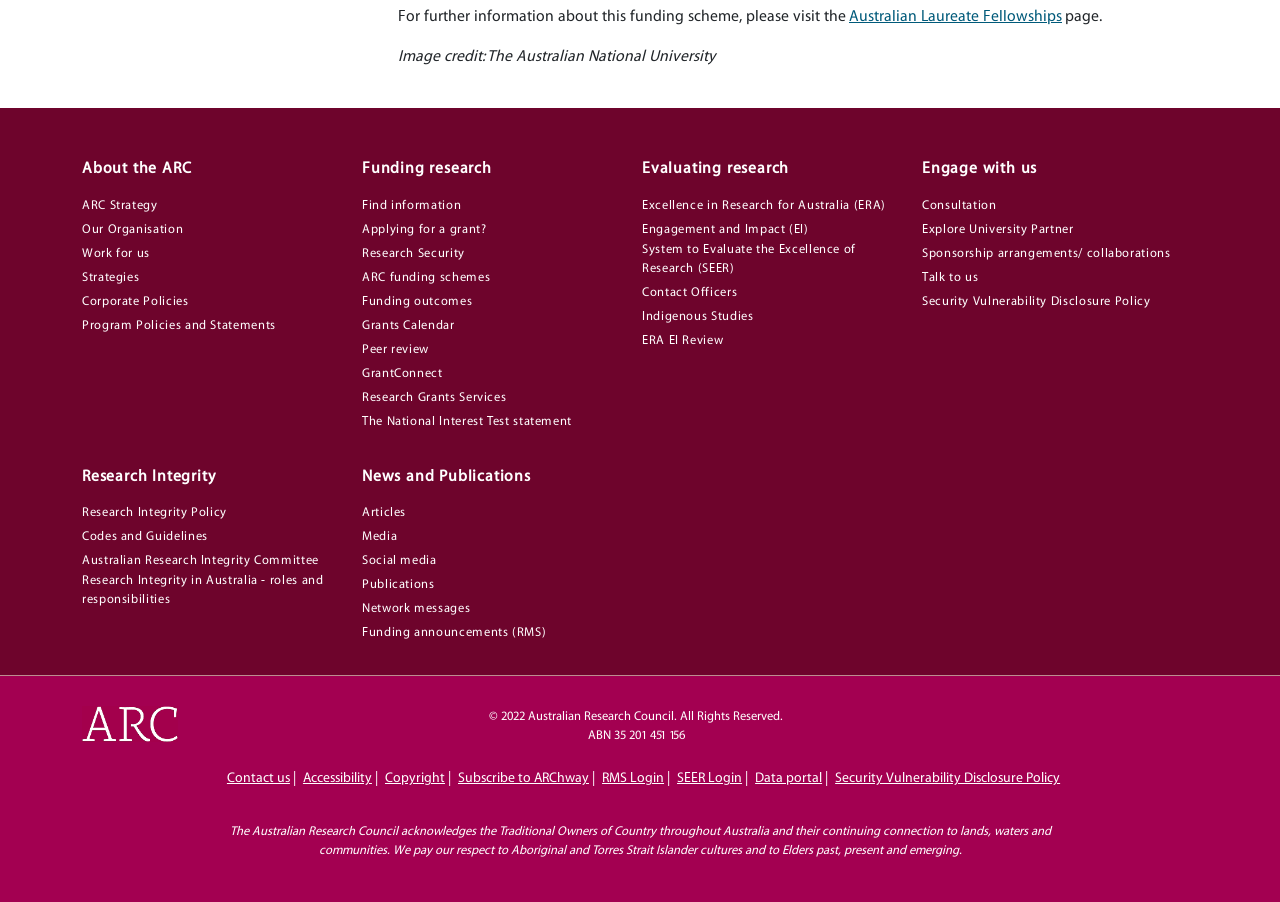Could you provide the bounding box coordinates for the portion of the screen to click to complete this instruction: "Learn about the ARC Strategy"?

[0.064, 0.217, 0.283, 0.238]